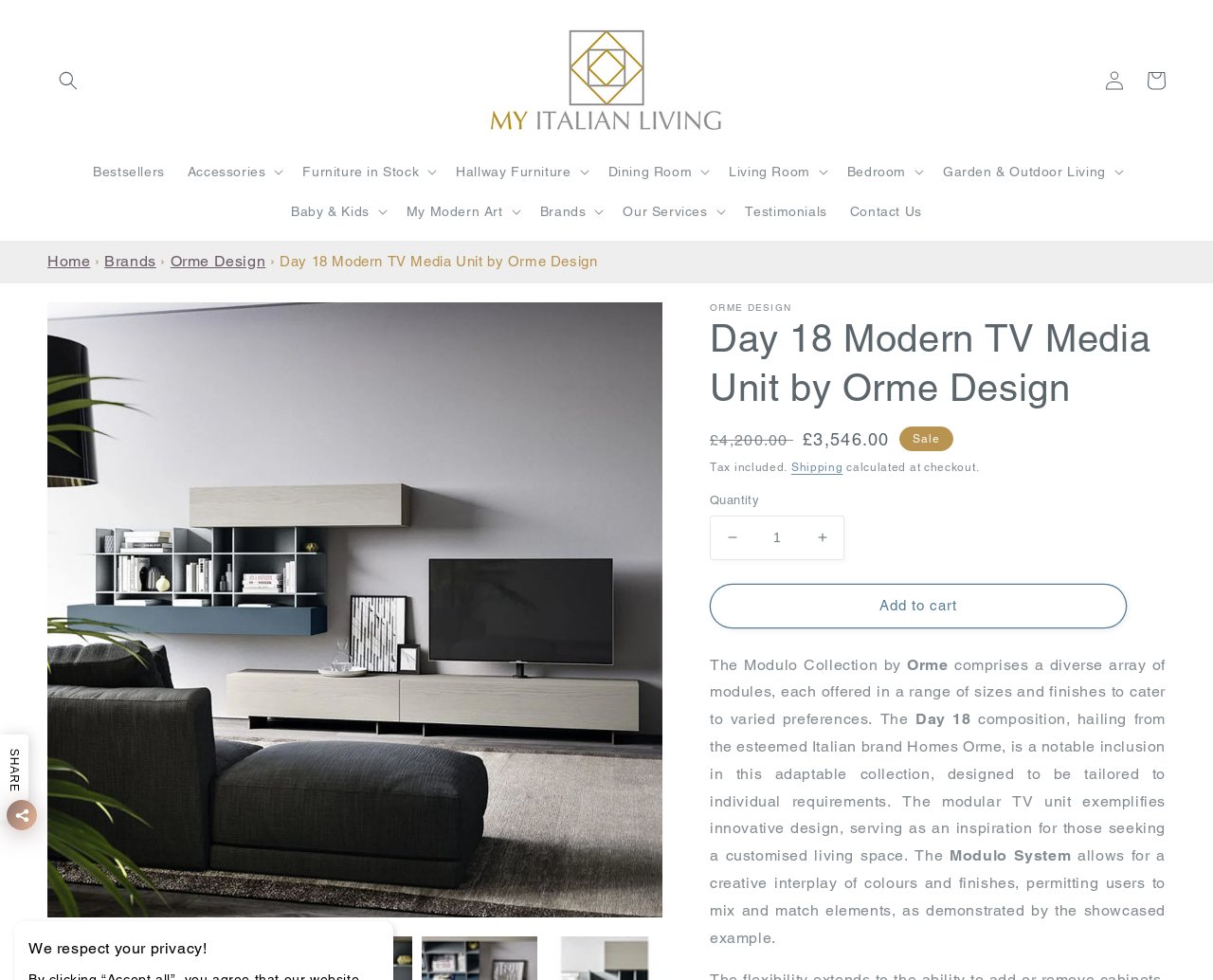Find the bounding box of the UI element described as: "Furniture in Stock". The bounding box coordinates should be given as four float values between 0 and 1, i.e., [left, top, right, bottom].

[0.24, 0.154, 0.367, 0.195]